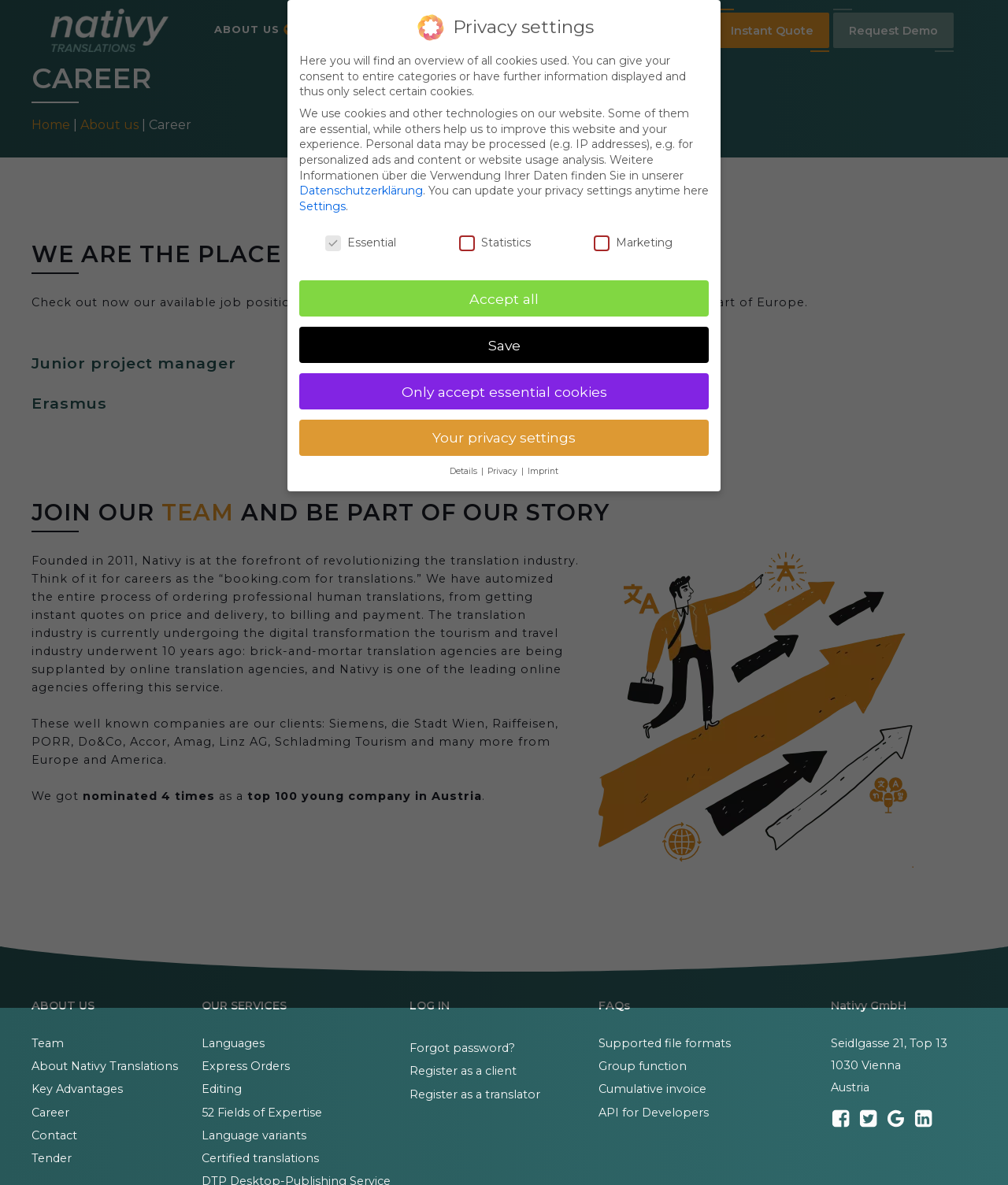Explain in detail what is displayed on the webpage.

The webpage is a career page for Nativy Translations Agency Vienna, a translation company. At the top, there is a logo of the company, followed by a navigation menu with links to "ABOUT US", "OUR SERVICES", and other pages. Below the navigation menu, there is a search bar and a language selection dropdown.

The main content of the page is divided into several sections. The first section has a heading "CAREER" and a subheading "WE ARE THE PLACE TO BE TO START GREAT CAREERS". Below this, there is a paragraph of text describing the company and its mission. There are also links to available job positions, including "Junior project manager" and "Erasmus".

The next section has a heading "JOIN OUR TEAM AND BE PART OF OUR STORY" and a subheading "Founded in 2011, Nativy is at the forefront of revolutionizing the translation industry". This section provides more information about the company, including its history, mission, and values. There is also a list of well-known clients, including Siemens and Raiffeisen.

Below this, there is a section with a heading "OUR STORY" and a subheading "We got nominated 4 times as a top 100 young company in Austria". This section provides more information about the company's achievements and awards.

On the right side of the page, there is a call-to-action button "Instant Quote" and another button "Request Demo". Below these buttons, there is a section with links to various pages, including "ABOUT US", "TEAM", and "CONTACT".

At the bottom of the page, there is a footer section with links to various pages, including "FAQs", "Supported file formats", and "API for Developers". There is also a section with the company's address and contact information. Finally, there are social media links to Facebook, Twitter, Google, and LinkedIn.

Throughout the page, there are several images, including a logo of the company, a background image, and an image of a person. The overall design of the page is clean and professional, with a focus on providing information about the company and its career opportunities.